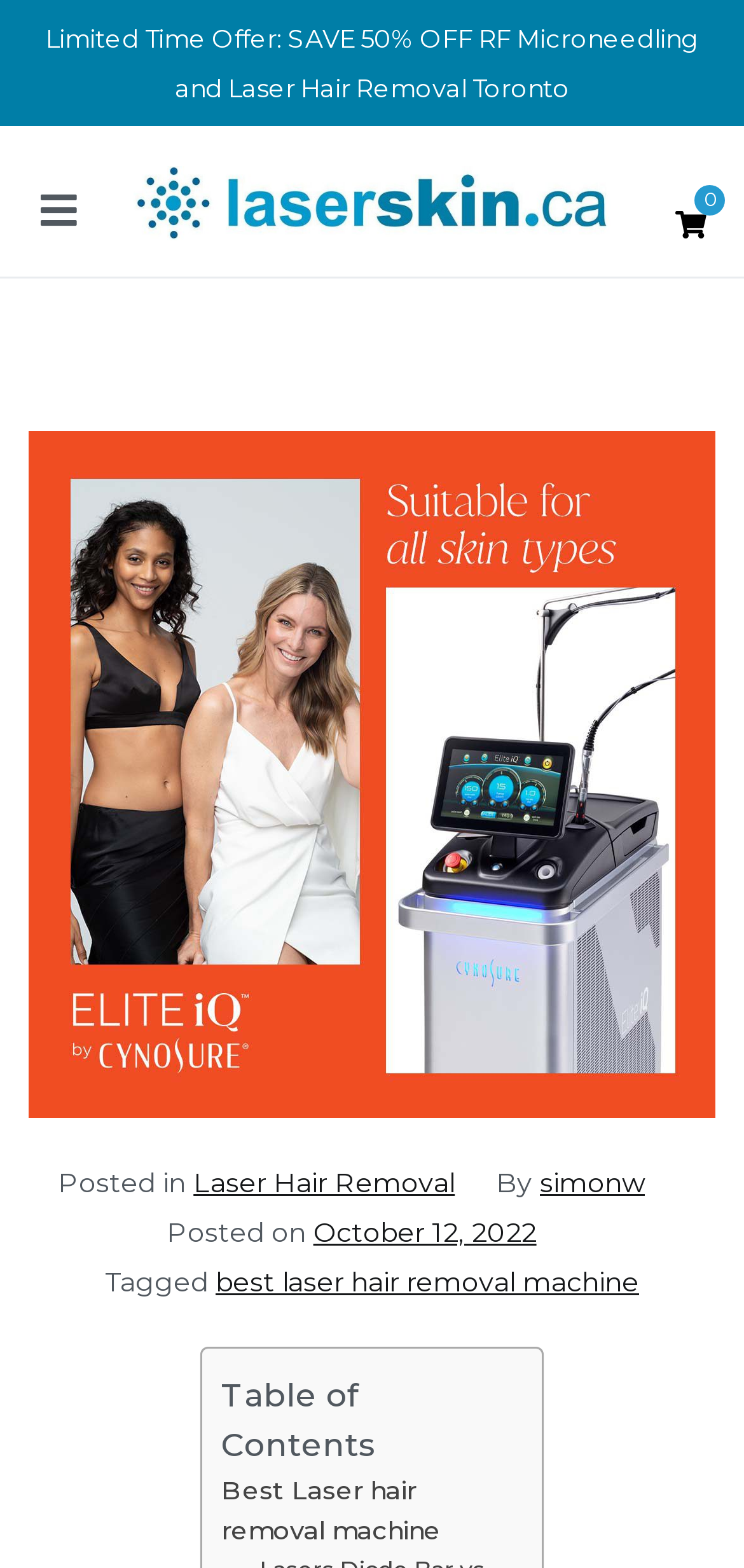Find the bounding box coordinates of the element to click in order to complete this instruction: "Click on 'Teachers Other Than 4th Grade Math Teachers'". The bounding box coordinates must be four float numbers between 0 and 1, denoted as [left, top, right, bottom].

None